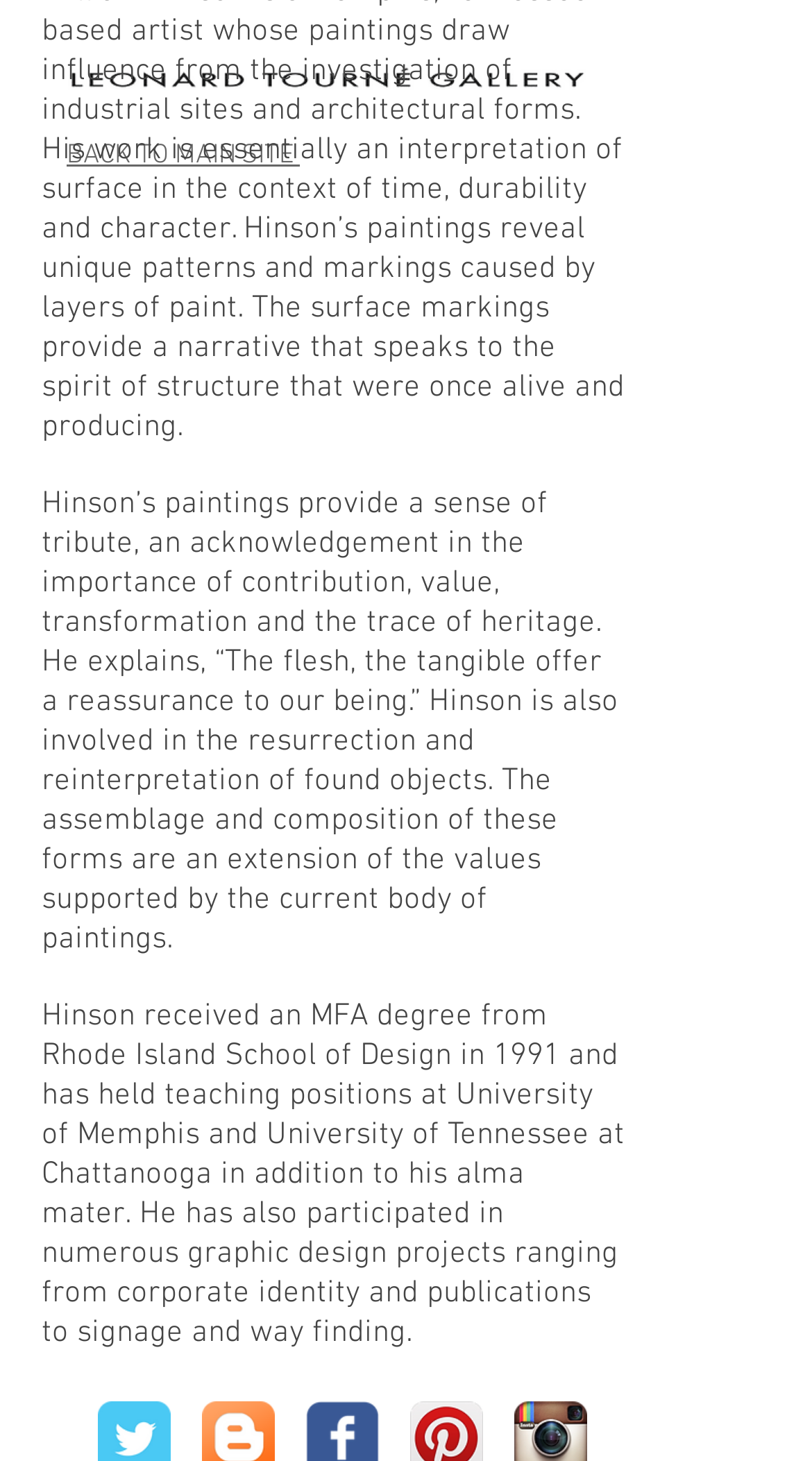Give a one-word or short phrase answer to the question: 
What is William Hinson's profession?

Artist